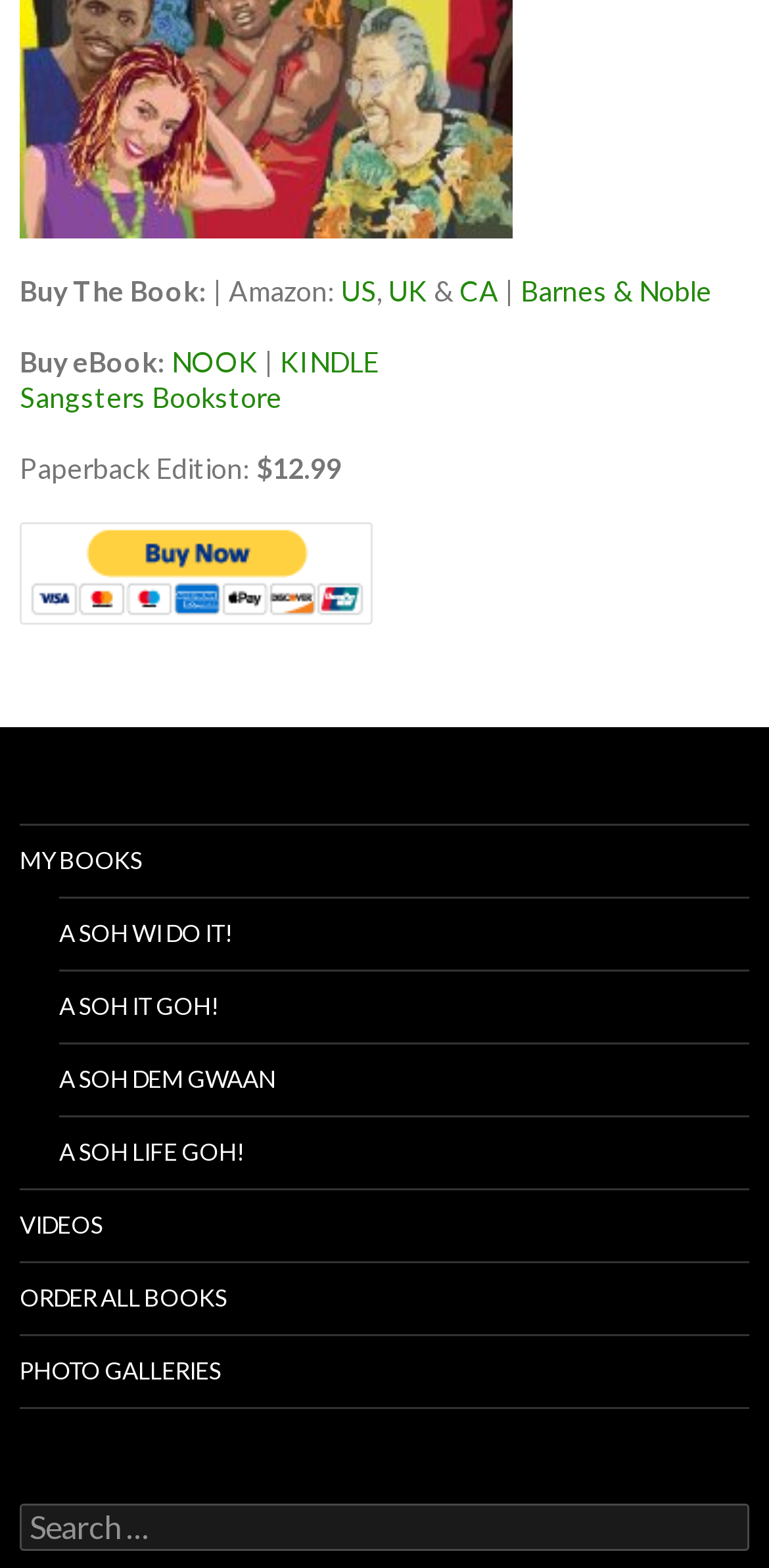What is the price of the paperback edition?
Provide a concise answer using a single word or phrase based on the image.

$12.99